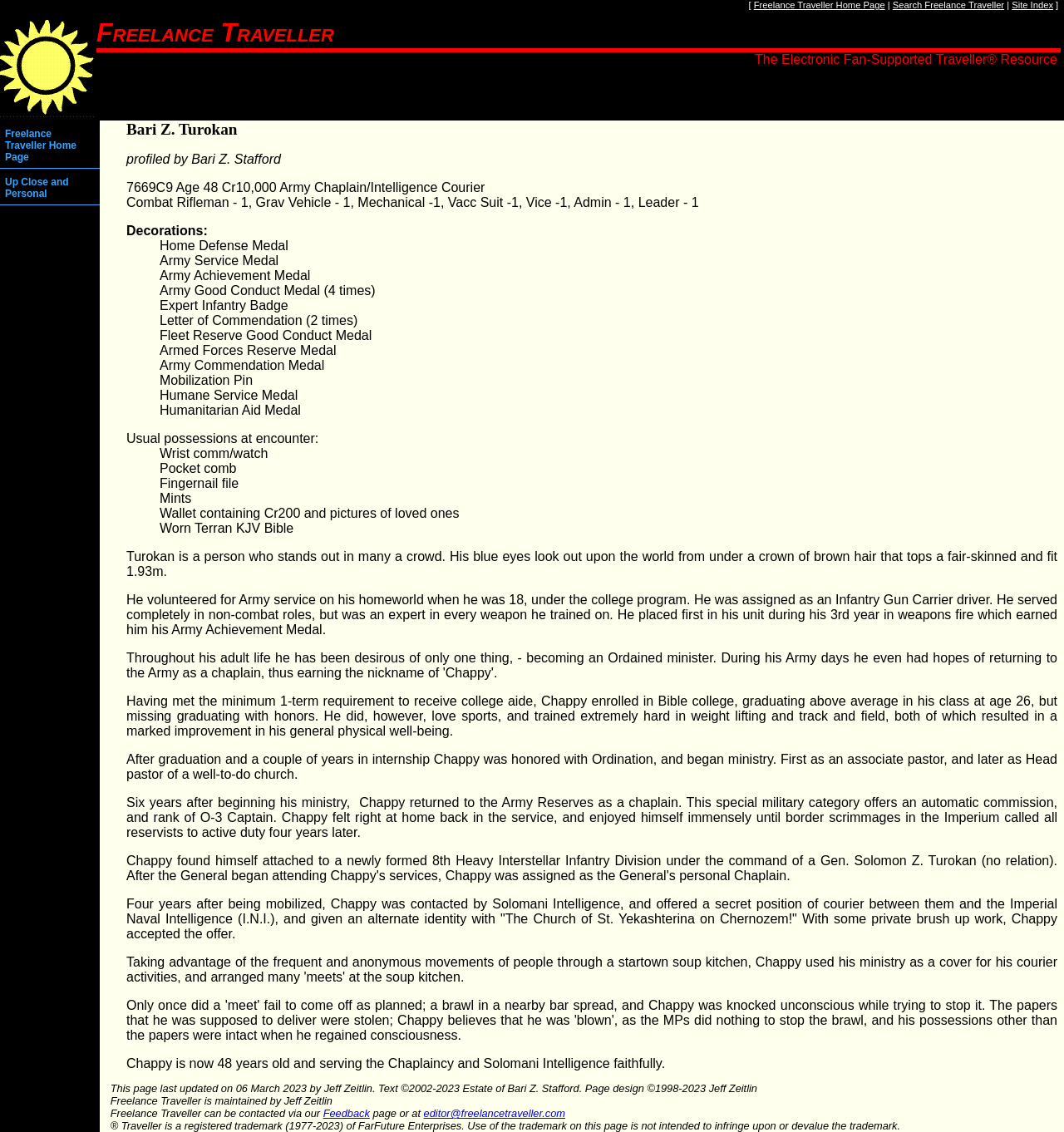Given the following UI element description: "sales@tgforklifts.co.uk", find the bounding box coordinates in the webpage screenshot.

None